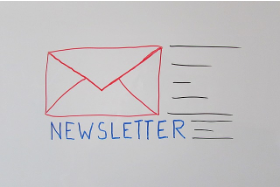What is written below the envelope?
Analyze the image and deliver a detailed answer to the question.

The bold, blue word 'NEWSLETTER' is positioned below the envelope, indicating the theme of receiving updates.